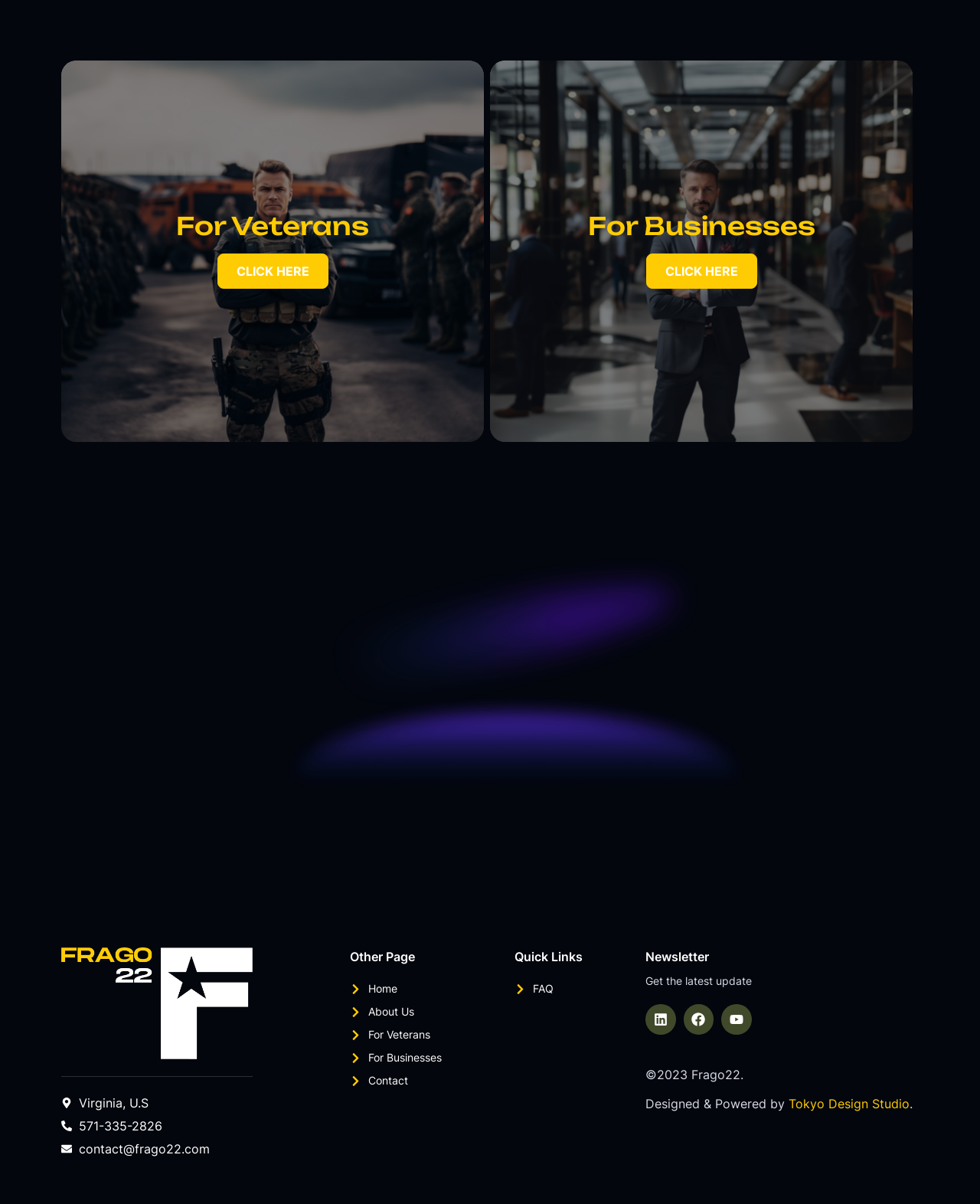Identify the bounding box coordinates of the region I need to click to complete this instruction: "Export issue".

None